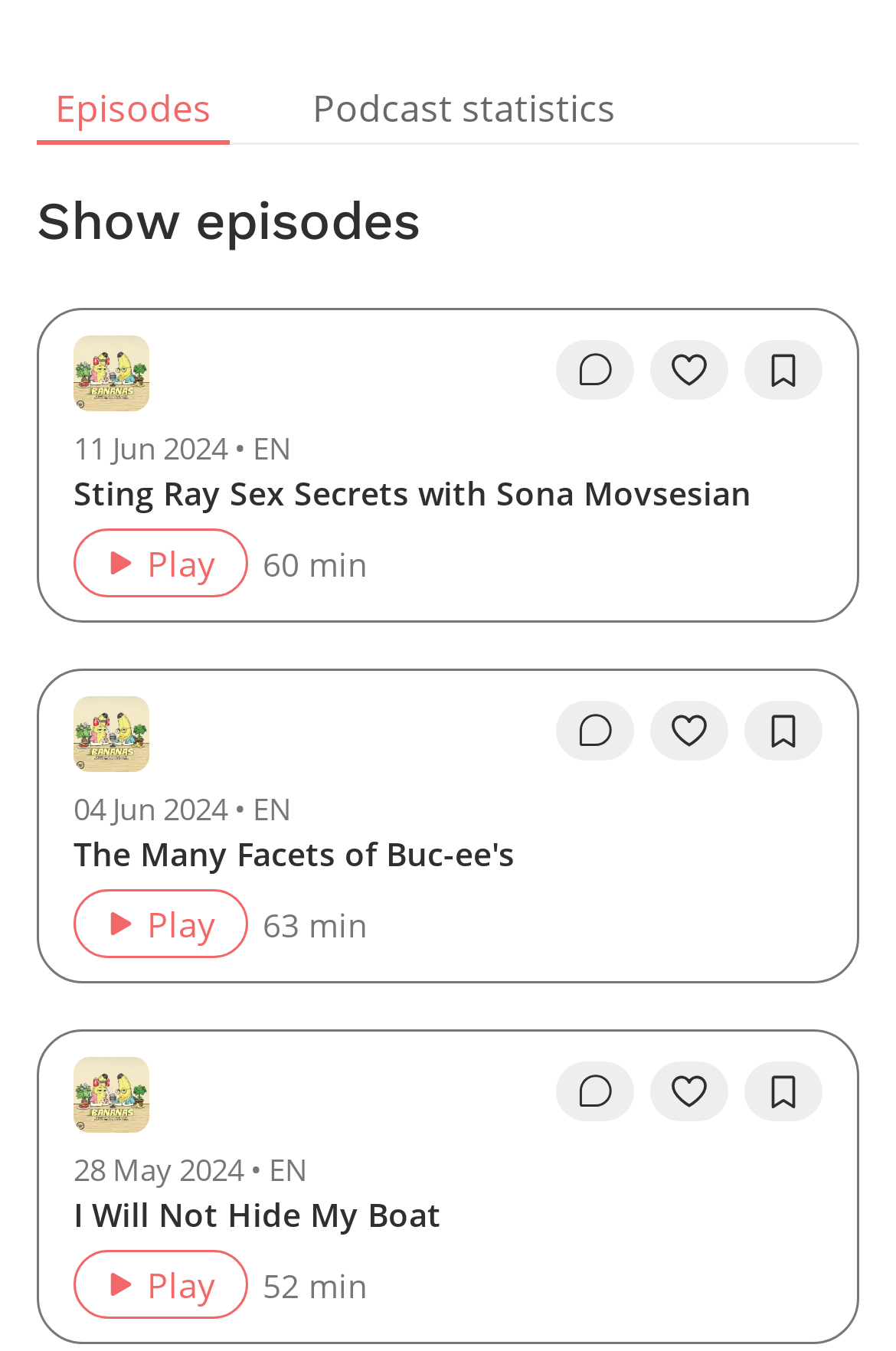Pinpoint the bounding box coordinates of the clickable area needed to execute the instruction: "Click the 'Episodes' button". The coordinates should be specified as four float numbers between 0 and 1, i.e., [left, top, right, bottom].

[0.041, 0.056, 0.256, 0.107]